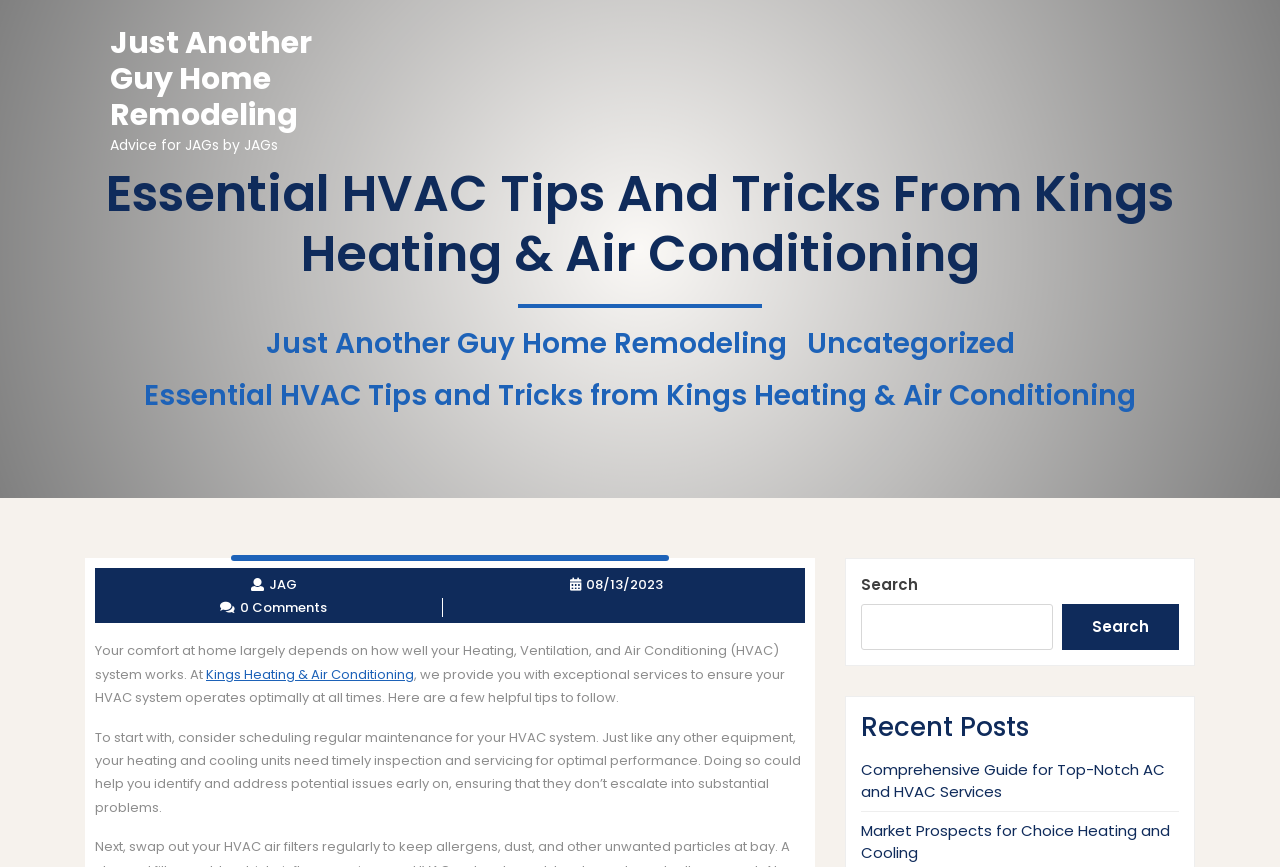Answer the question with a single word or phrase: 
What is the category of the post 'Comprehensive Guide for Top-Notch AC and HVAC Services'?

Recent Posts